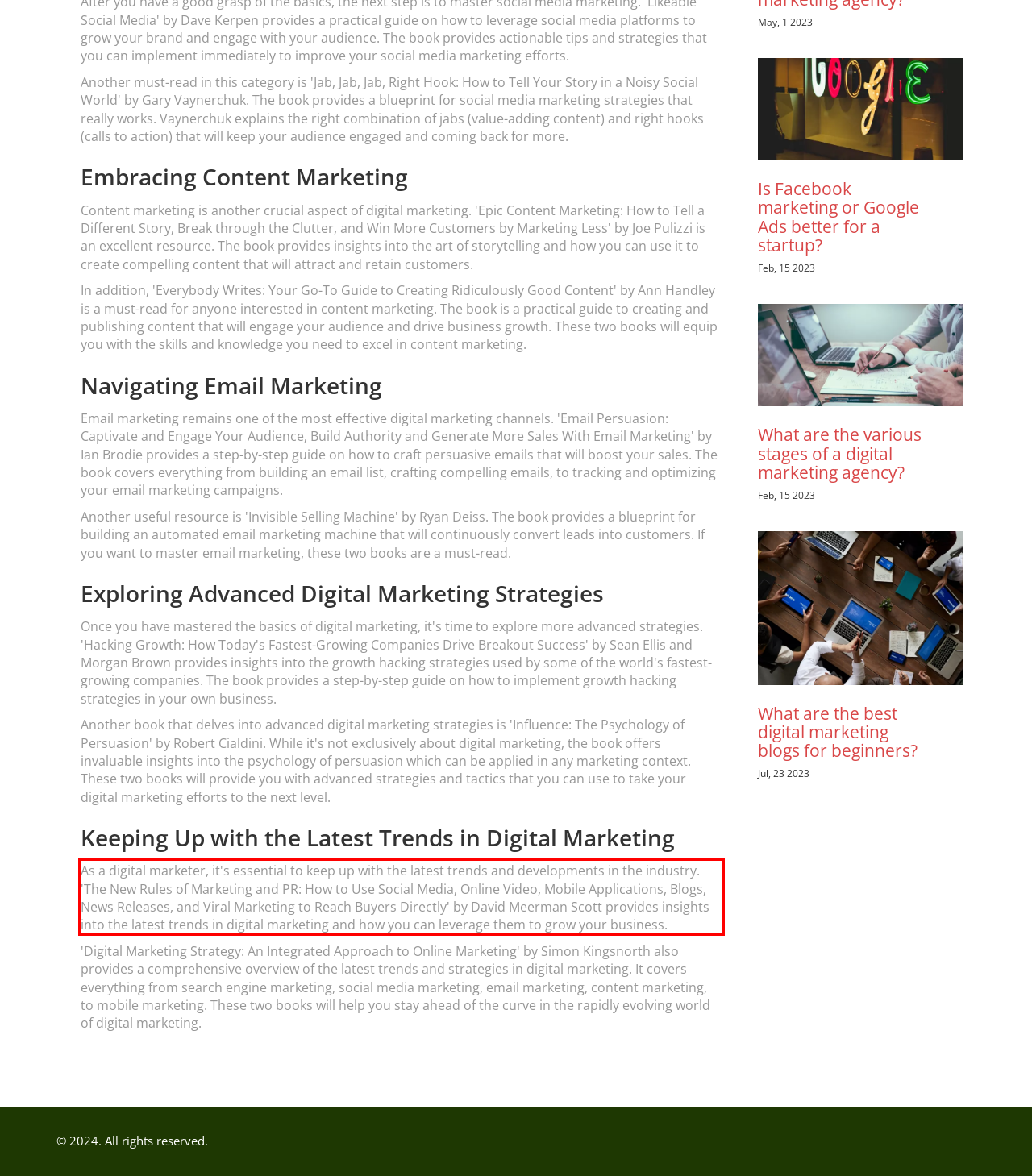Review the screenshot of the webpage and recognize the text inside the red rectangle bounding box. Provide the extracted text content.

As a digital marketer, it's essential to keep up with the latest trends and developments in the industry. 'The New Rules of Marketing and PR: How to Use Social Media, Online Video, Mobile Applications, Blogs, News Releases, and Viral Marketing to Reach Buyers Directly' by David Meerman Scott provides insights into the latest trends in digital marketing and how you can leverage them to grow your business.